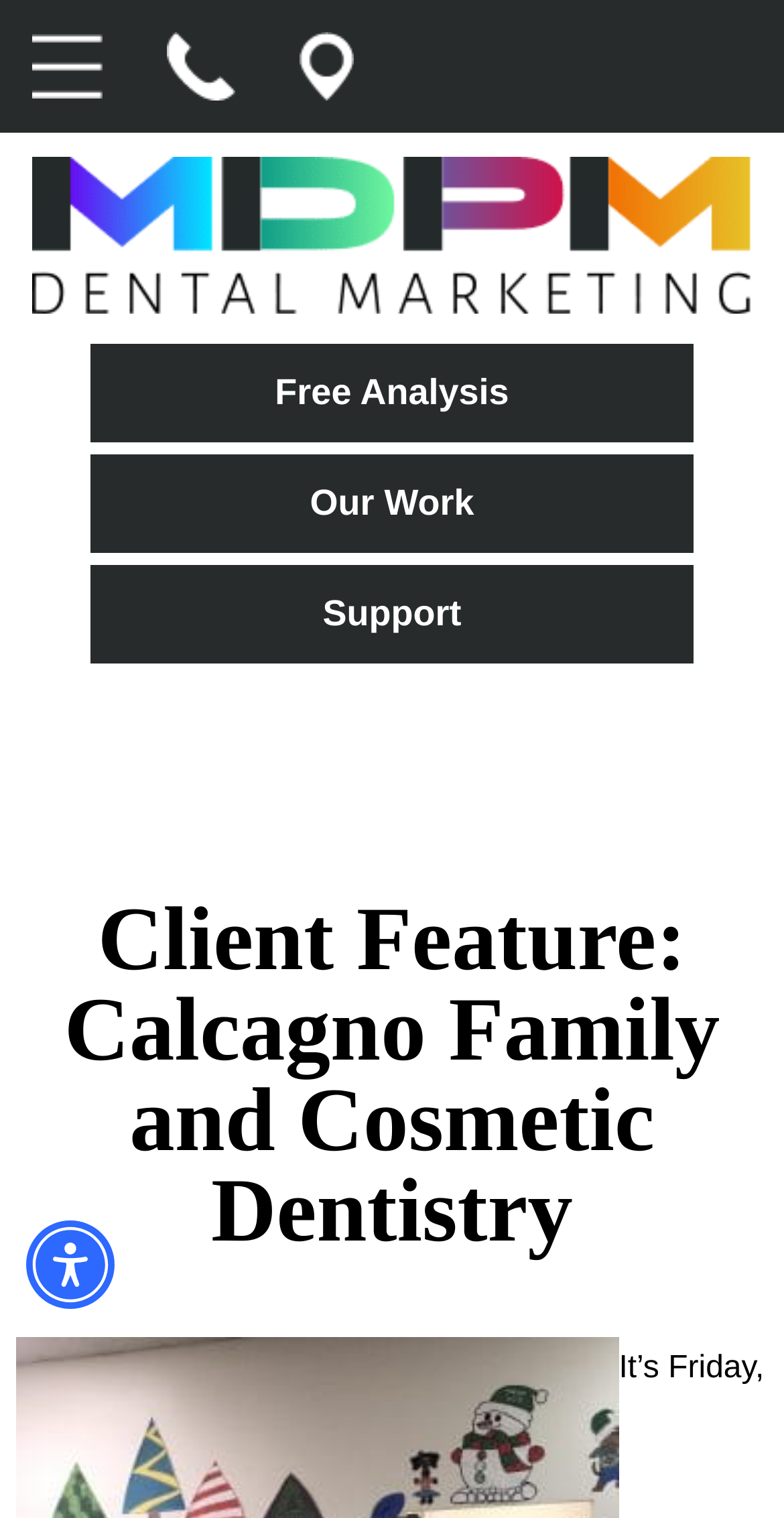Please determine the headline of the webpage and provide its content.

Client Feature: Calcagno Family and Cosmetic Dentistry